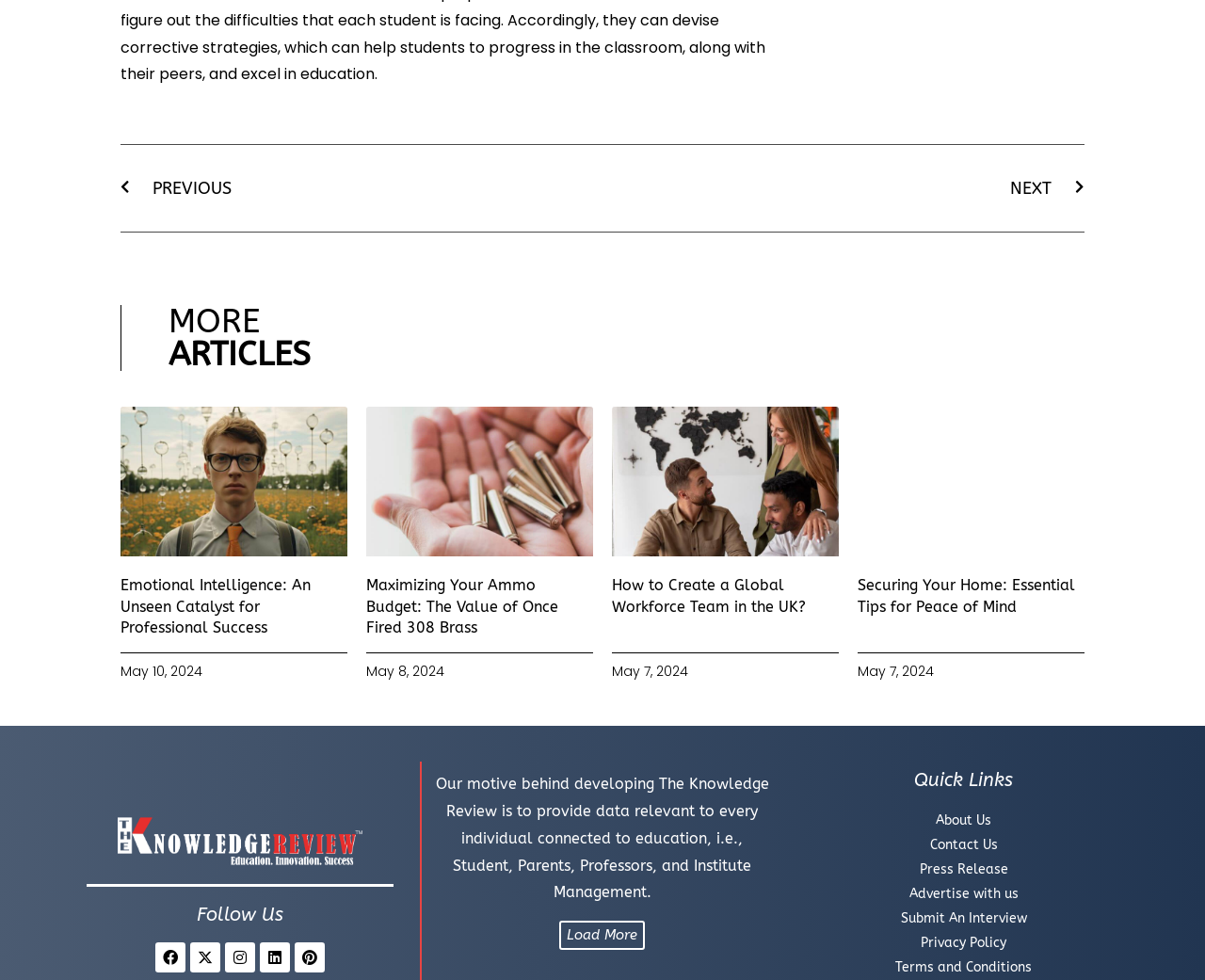How many social media links are present at the bottom of the webpage?
Please elaborate on the answer to the question with detailed information.

At the bottom of the webpage, there are five social media links: Facebook, Twitter, Instagram, Linkedin, and Pinterest. These links are located below the 'Follow Us' heading and are represented by their respective icons.